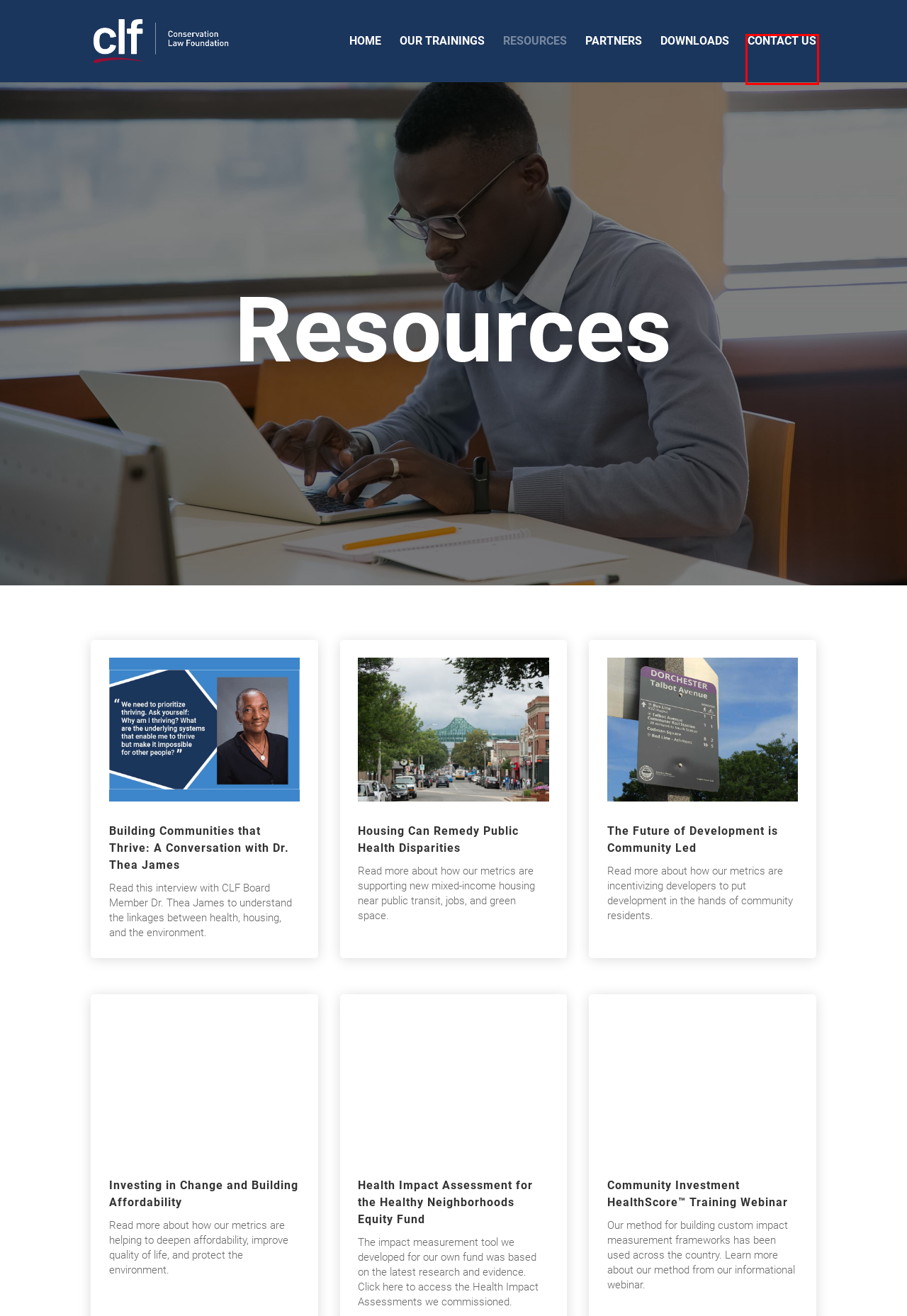Review the screenshot of a webpage which includes a red bounding box around an element. Select the description that best fits the new webpage once the element in the bounding box is clicked. Here are the candidates:
A. How Affordable Housing Developments Can Boost Health
B. HOME - Community Investment HealthScore™
C. Downloads - Community Investment HealthScore™
D. Contact Us - Community Investment HealthScore™
E. Video Conferencing, Web Conferencing, Webinars, Screen Sharing - Zoom
F. The Future of Development is Community-Led - Conservation Law Foundation
G. Our Trainings - Community Investment HealthScore™
H. Dr. Thea James: Building Communities that Thrive in Boston and Beyond

D